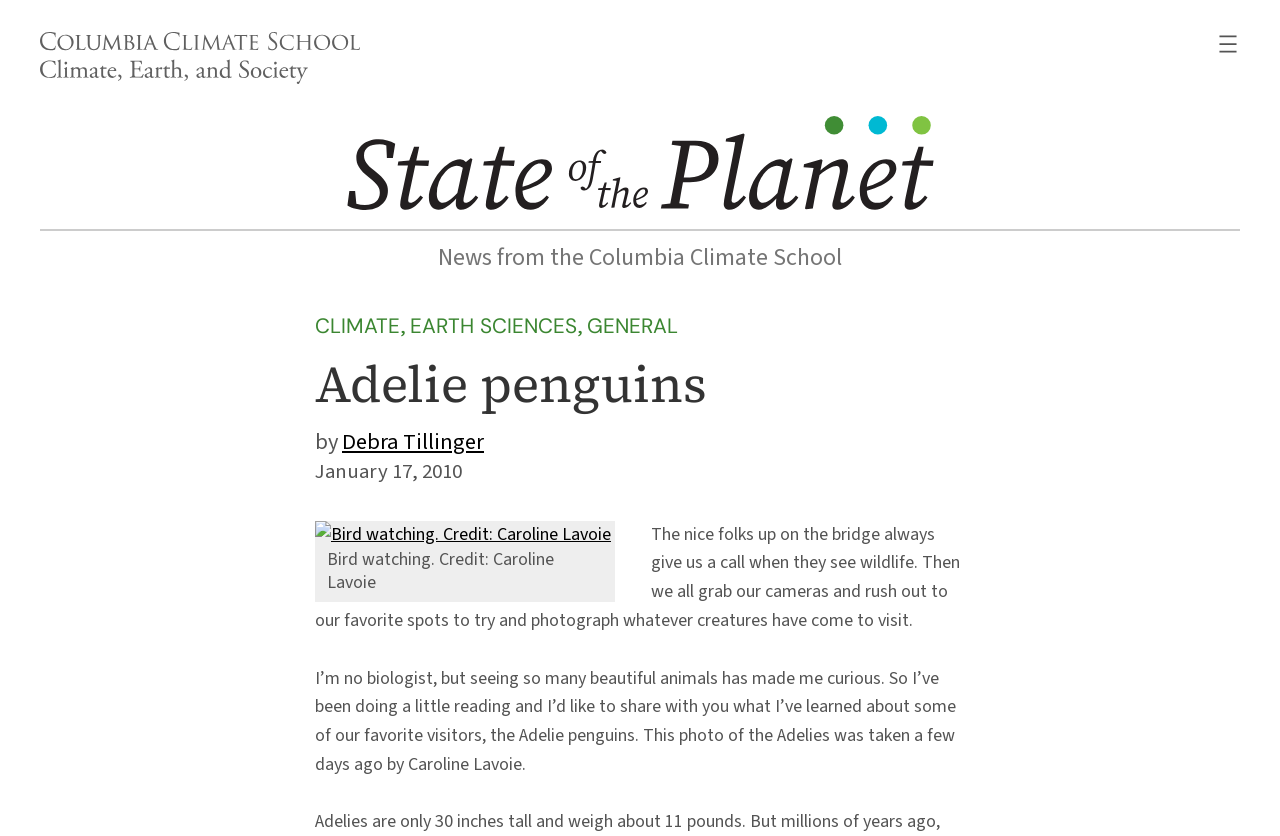Locate the bounding box coordinates of the area to click to fulfill this instruction: "Read more about State of the Planet". The bounding box should be presented as four float numbers between 0 and 1, in the order [left, top, right, bottom].

[0.271, 0.139, 0.729, 0.263]